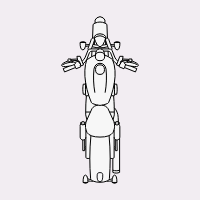Give an elaborate caption for the image.

The image features a stylized black and white illustration of a generic motorbike, viewed from a top-down perspective. The design captures the essential features of the motorcycle, including the handlebars, front forks, and streamlined body. This minimalist representation emphasizes the symmetrical aspects of the bike, showcasing its sleek lines and overall structure. The backdrop is a soft, light color, enhancing the focus on the motorbike as a quintessential symbol of freedom and adventure on two wheels. This image is likely part of a collection representing various types of vehicles, appealing to enthusiasts and potential buyers alike.